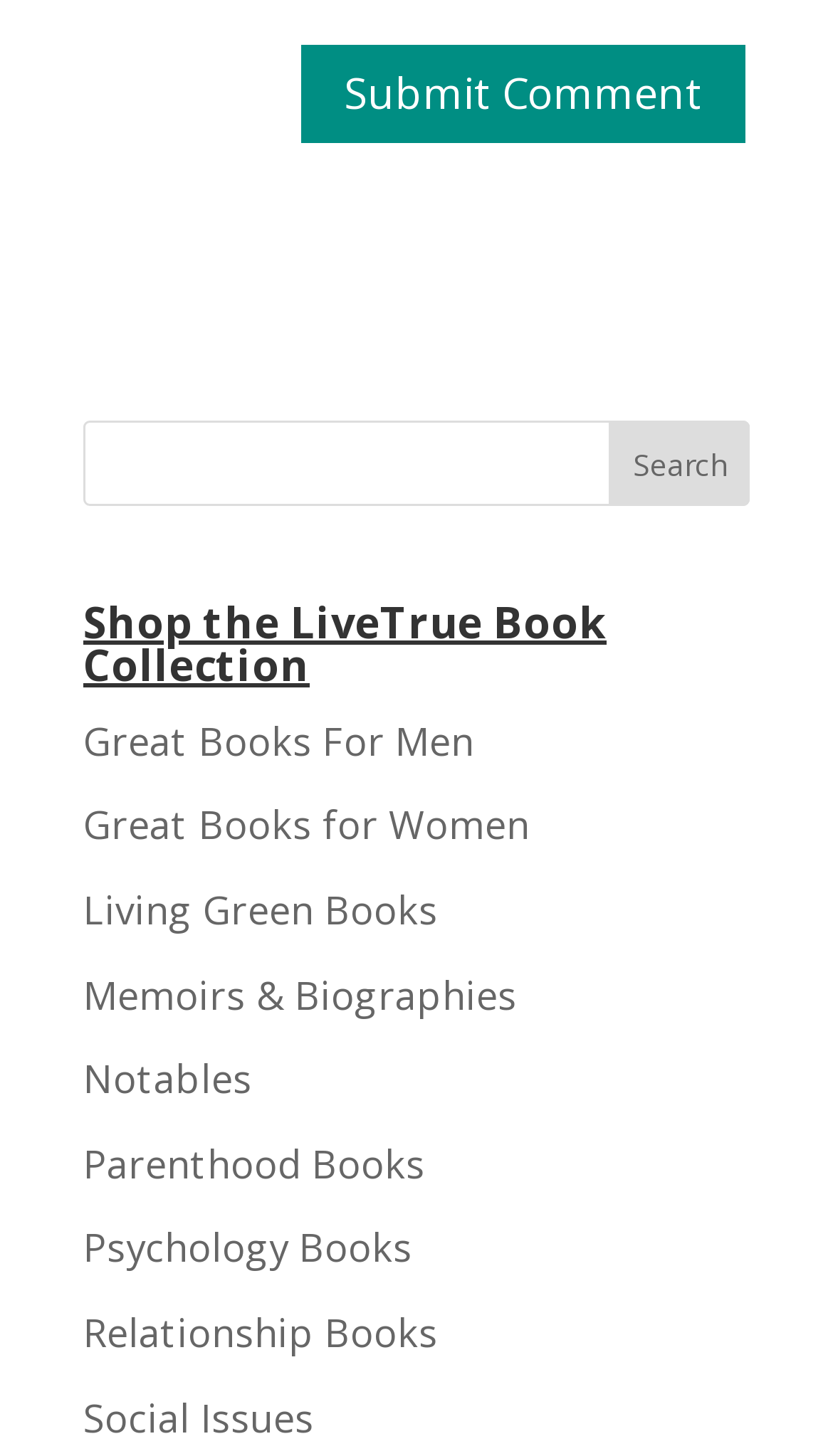Provide a one-word or short-phrase answer to the question:
How many book categories are listed on this webpage?

9